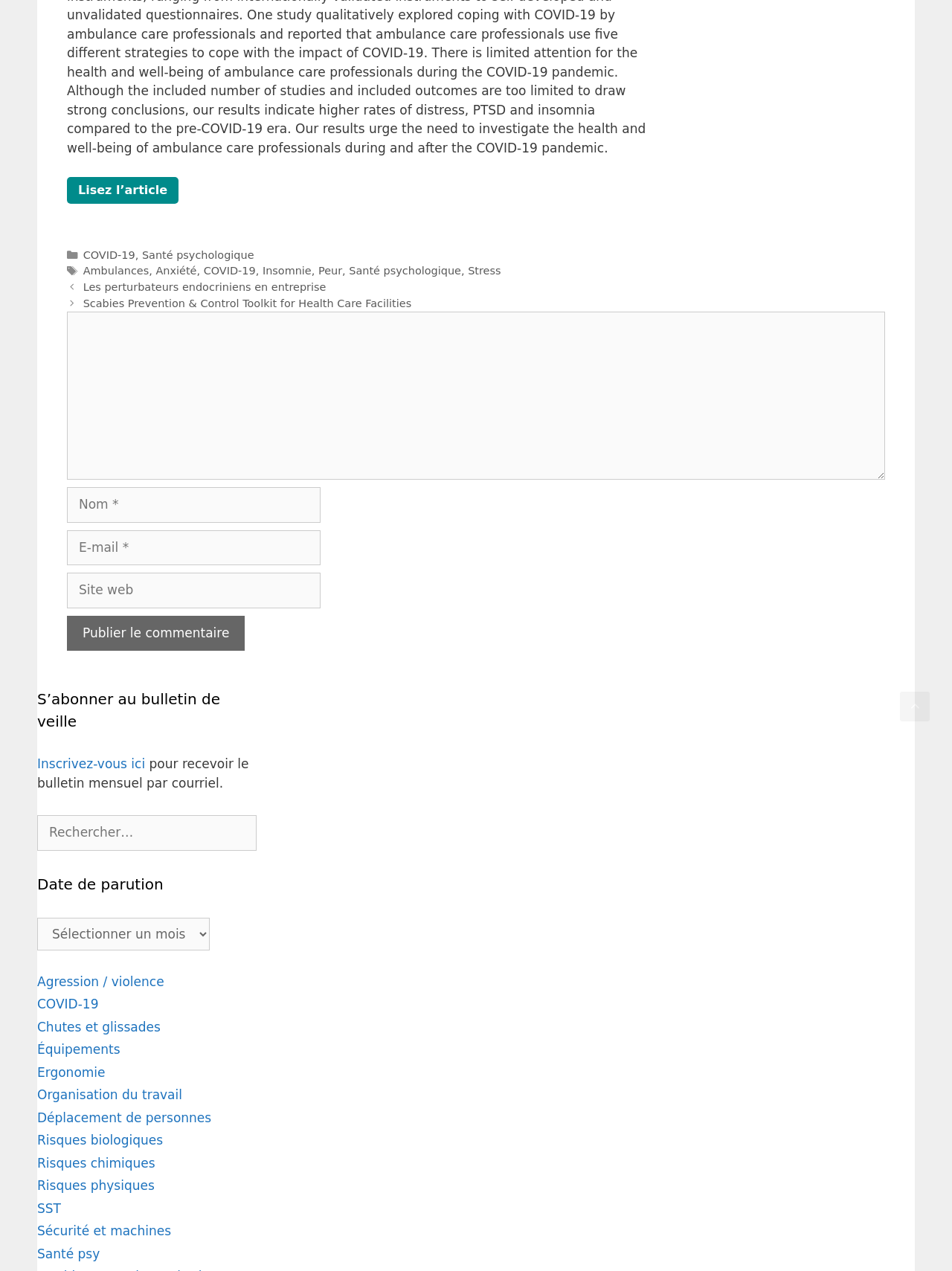Look at the image and give a detailed response to the following question: What is the function of the button 'Publier le commentaire'?

The button 'Publier le commentaire' is located below the comment submission form and is likely used to submit the comment once the user has filled in the required fields. The button's label suggests that it will publish the comment, making it visible to others.